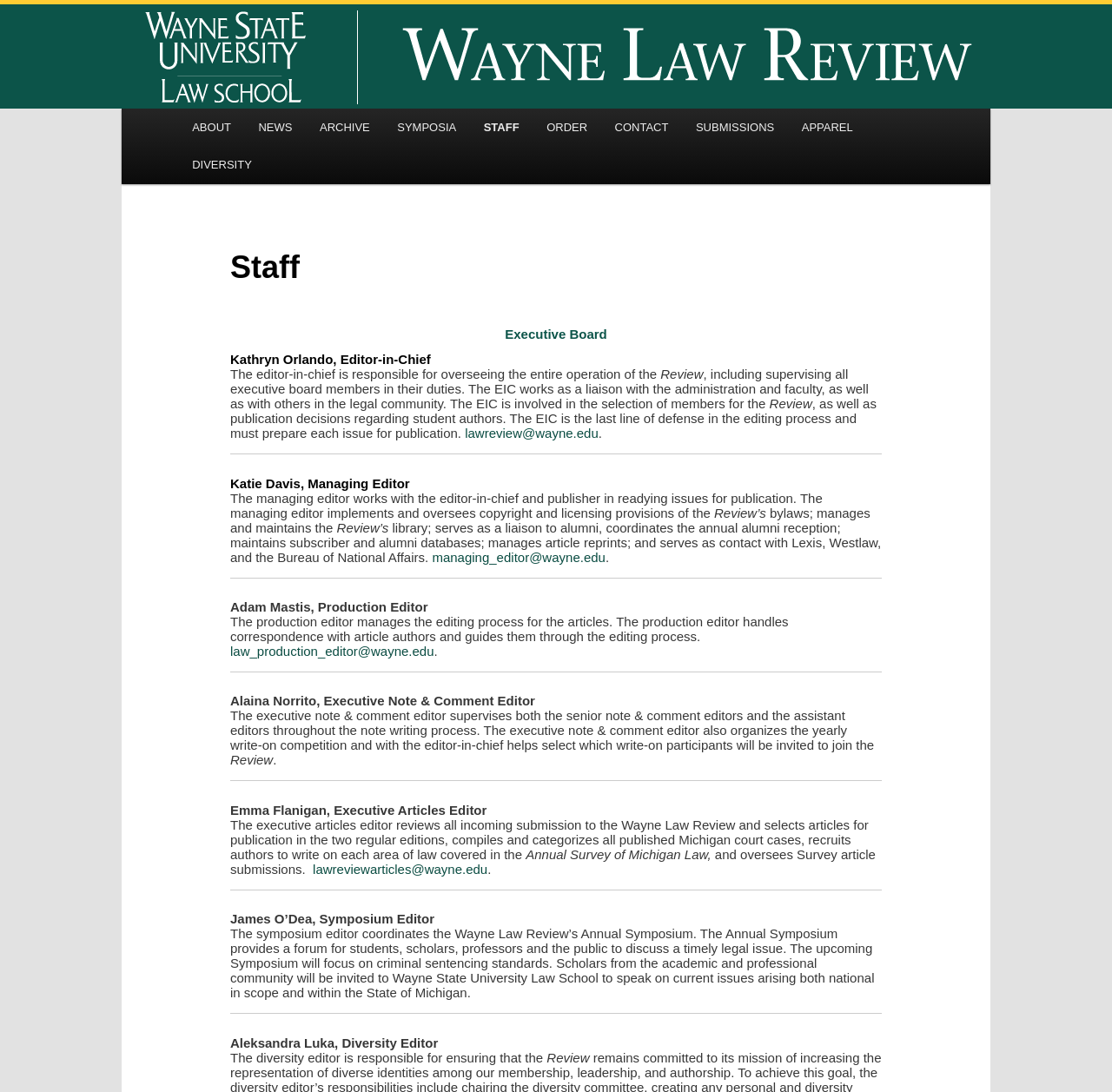Determine the bounding box coordinates of the element's region needed to click to follow the instruction: "Click on the 'STAFF' link". Provide these coordinates as four float numbers between 0 and 1, formatted as [left, top, right, bottom].

[0.423, 0.099, 0.479, 0.134]